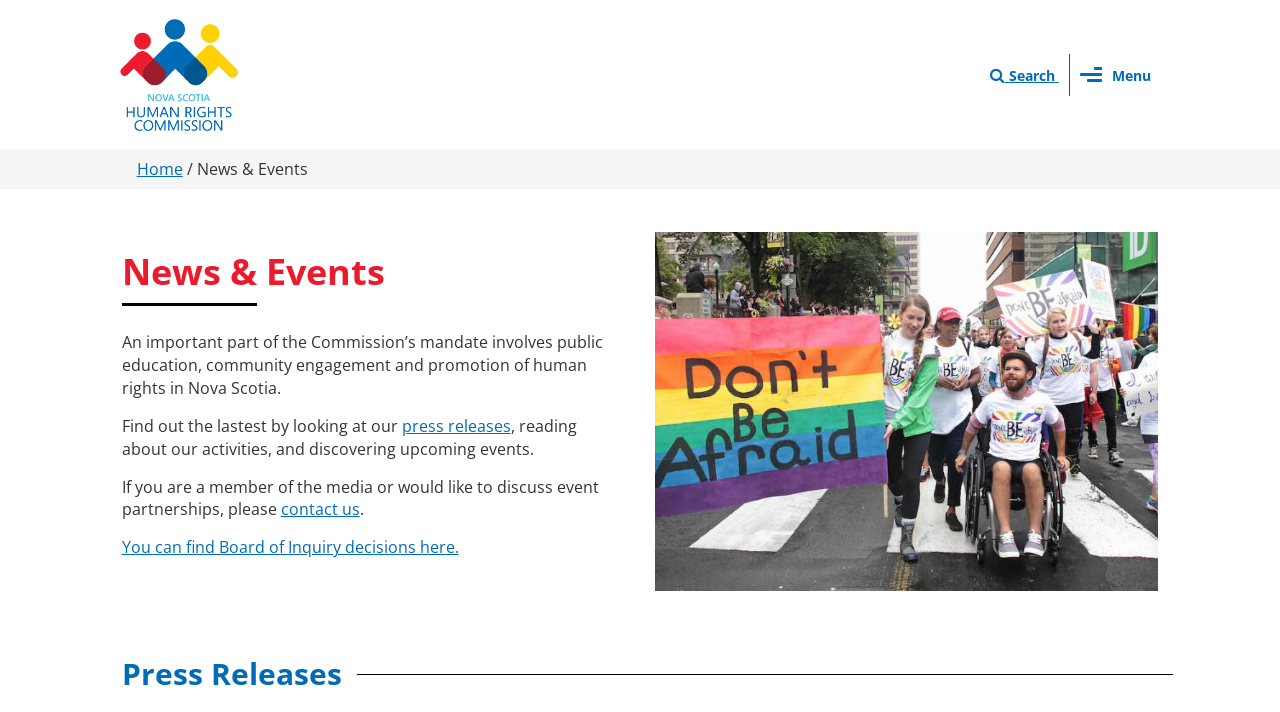What is the purpose of the Commission?
With the help of the image, please provide a detailed response to the question.

I found the answer by reading the static text 'An important part of the Commission’s mandate involves public education, community engagement and promotion of human rights in Nova Scotia.' which clearly states the purpose of the Commission.